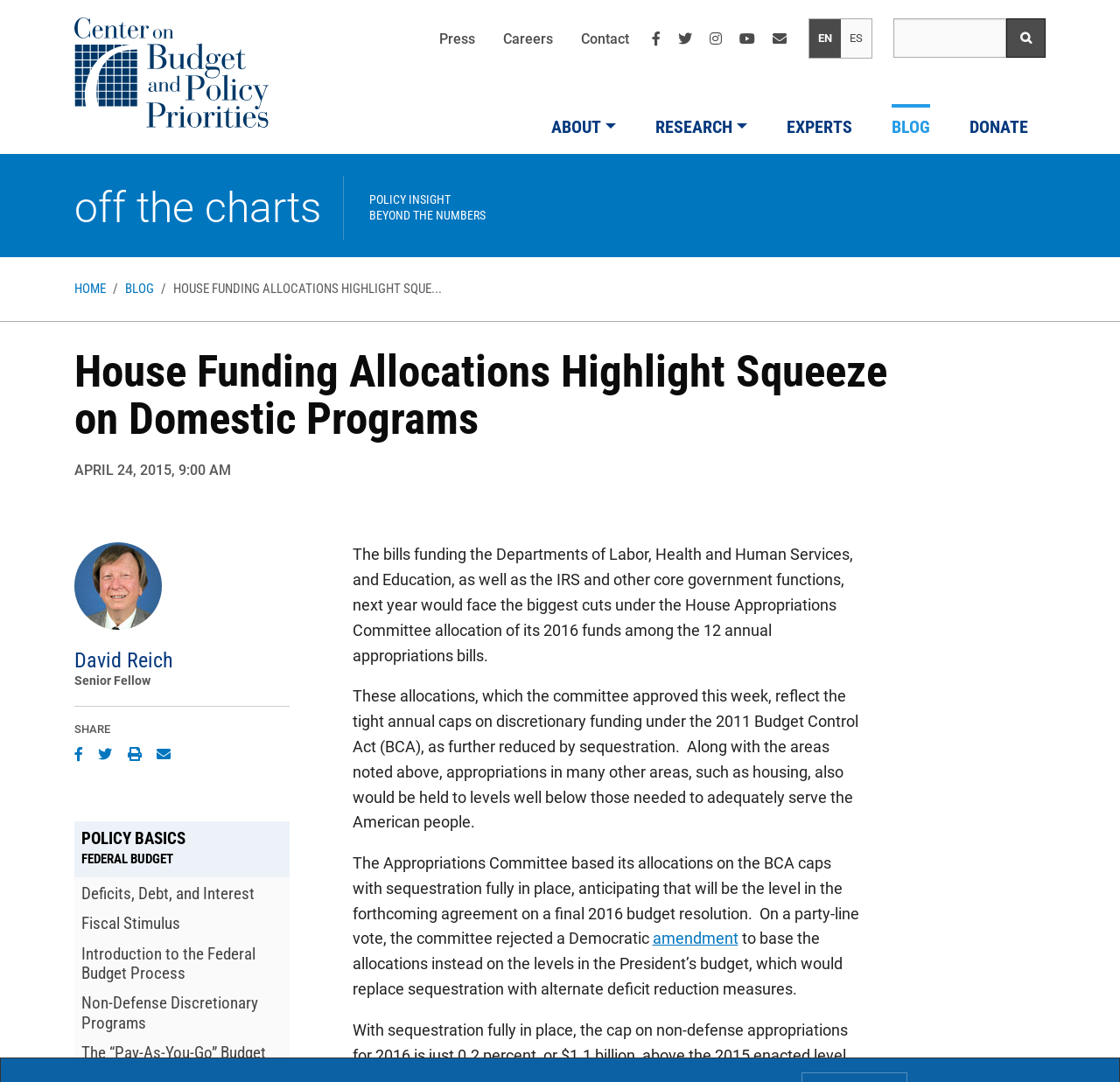Refer to the screenshot and give an in-depth answer to this question: What is the topic of the article?

I determined the answer by looking at the heading 'House Funding Allocations Highlight Squeeze on Domestic Programs' which indicates the topic of the article.